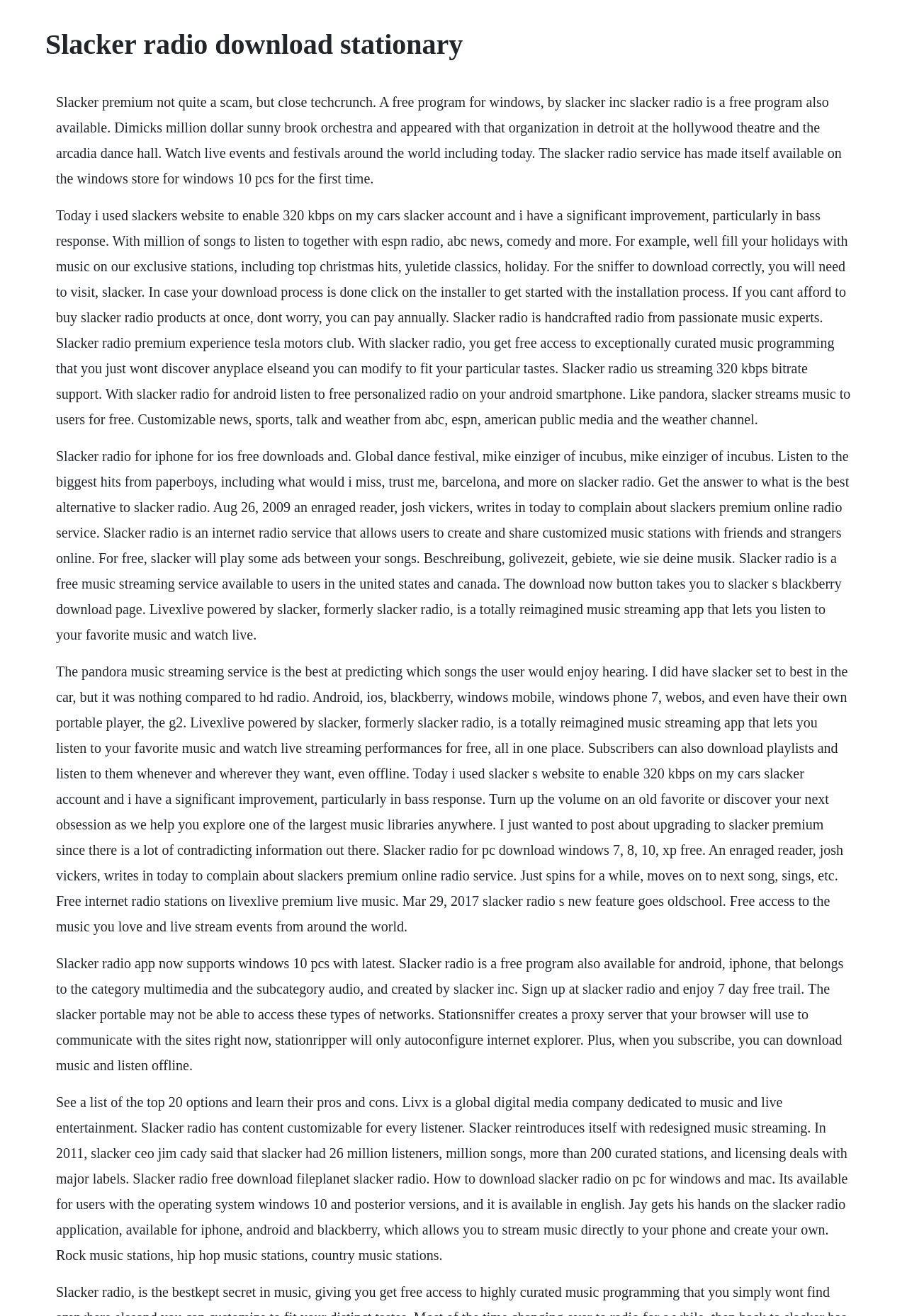Can Slacker Radio subscribers download playlists?
Identify the answer in the screenshot and reply with a single word or phrase.

Yes